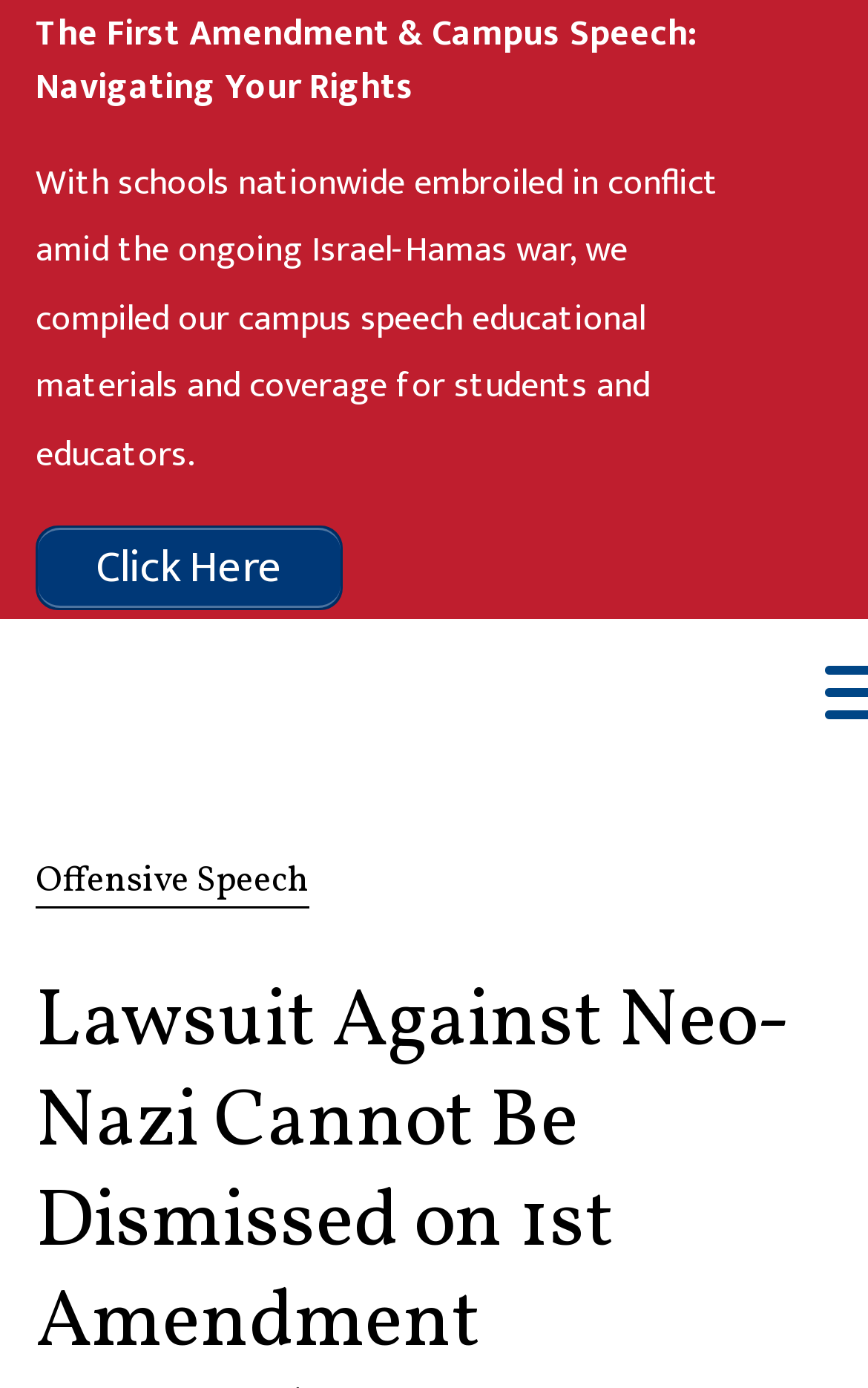Locate and generate the text content of the webpage's heading.

The First Amendment & Campus Speech: Navigating Your Rights